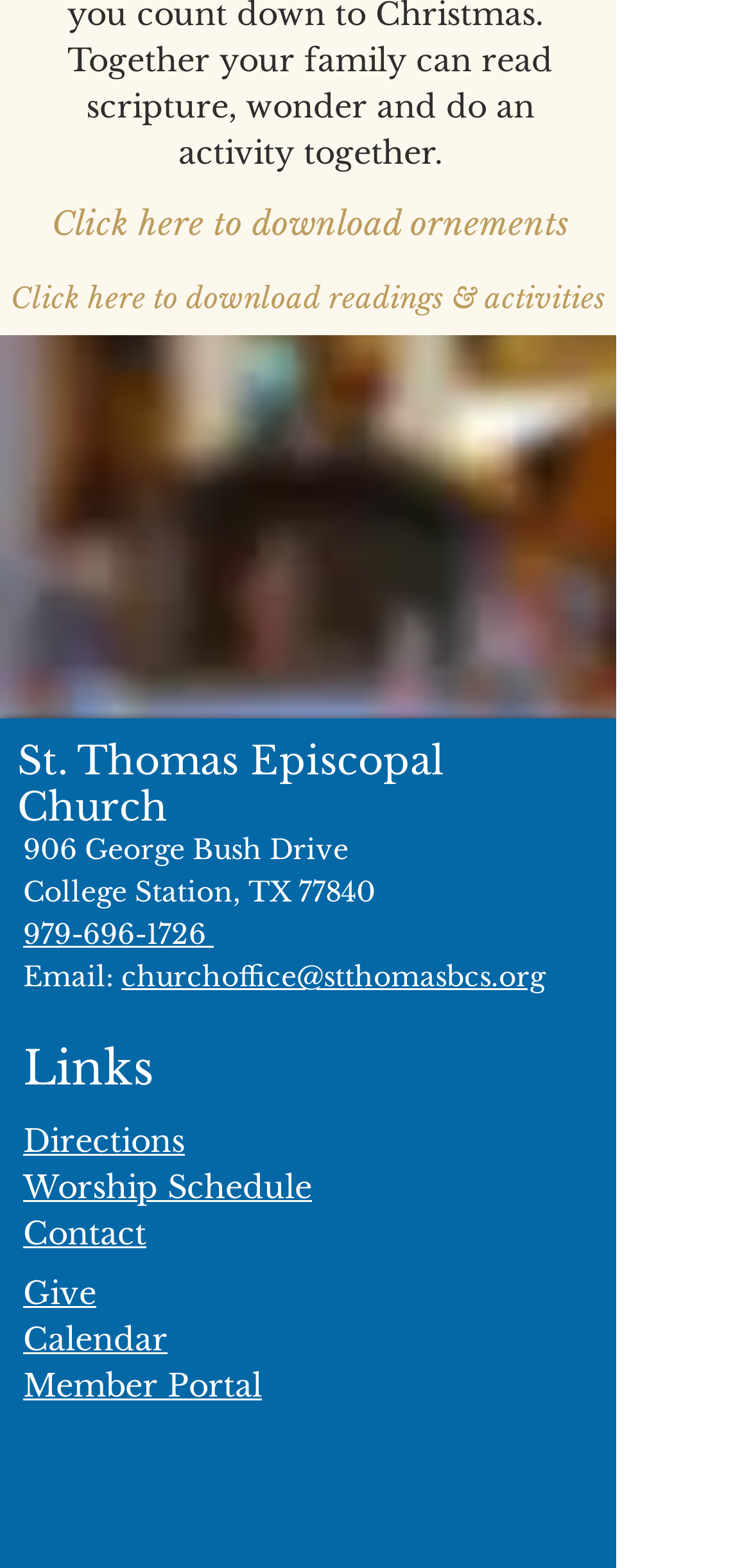Locate the bounding box of the UI element defined by this description: "Click here to download ornements". The coordinates should be given as four float numbers between 0 and 1, formatted as [left, top, right, bottom].

[0.059, 0.127, 0.767, 0.159]